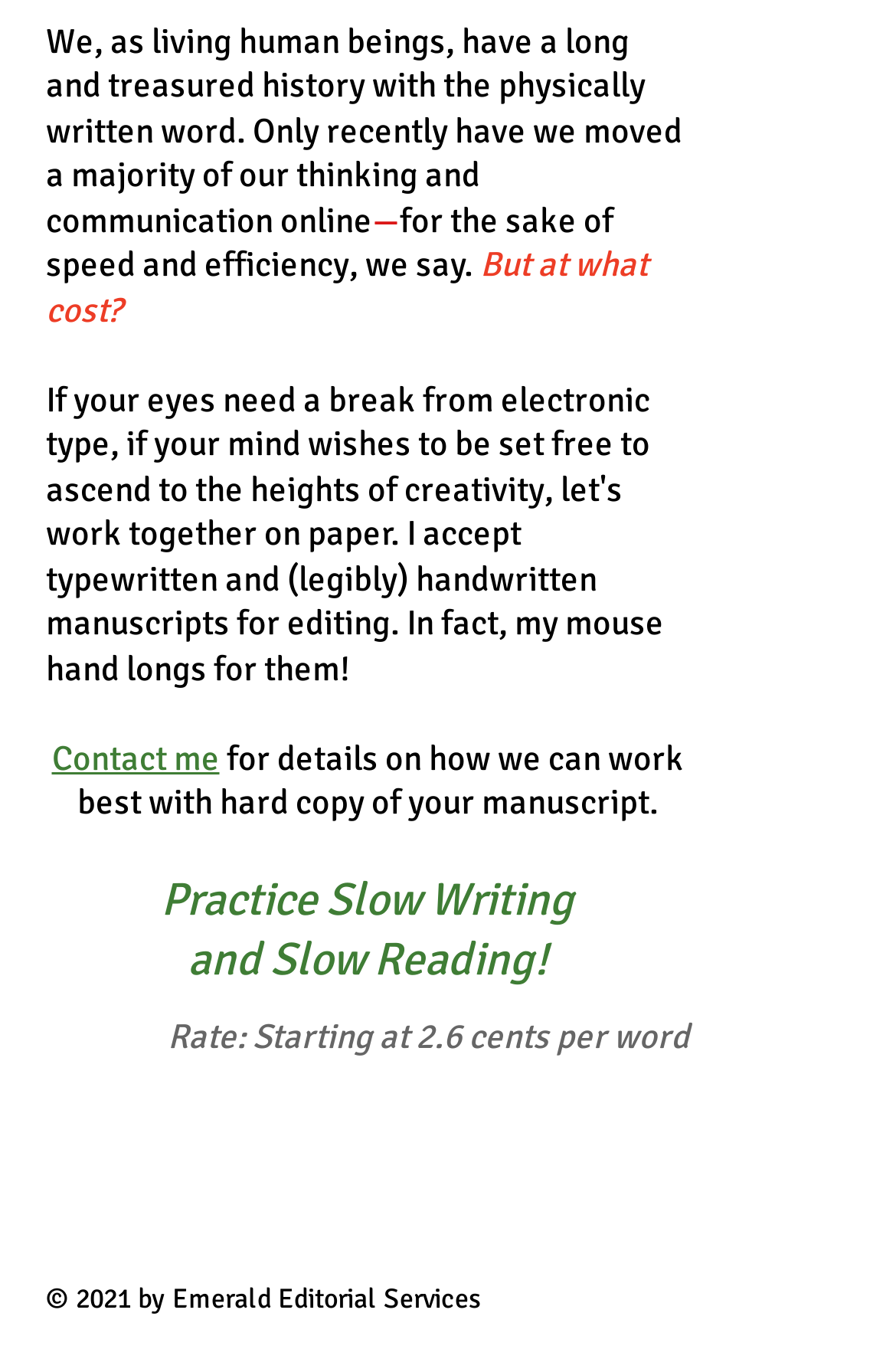Give a one-word or short phrase answer to this question: 
What social media platforms are linked?

EFA and LinkedIn